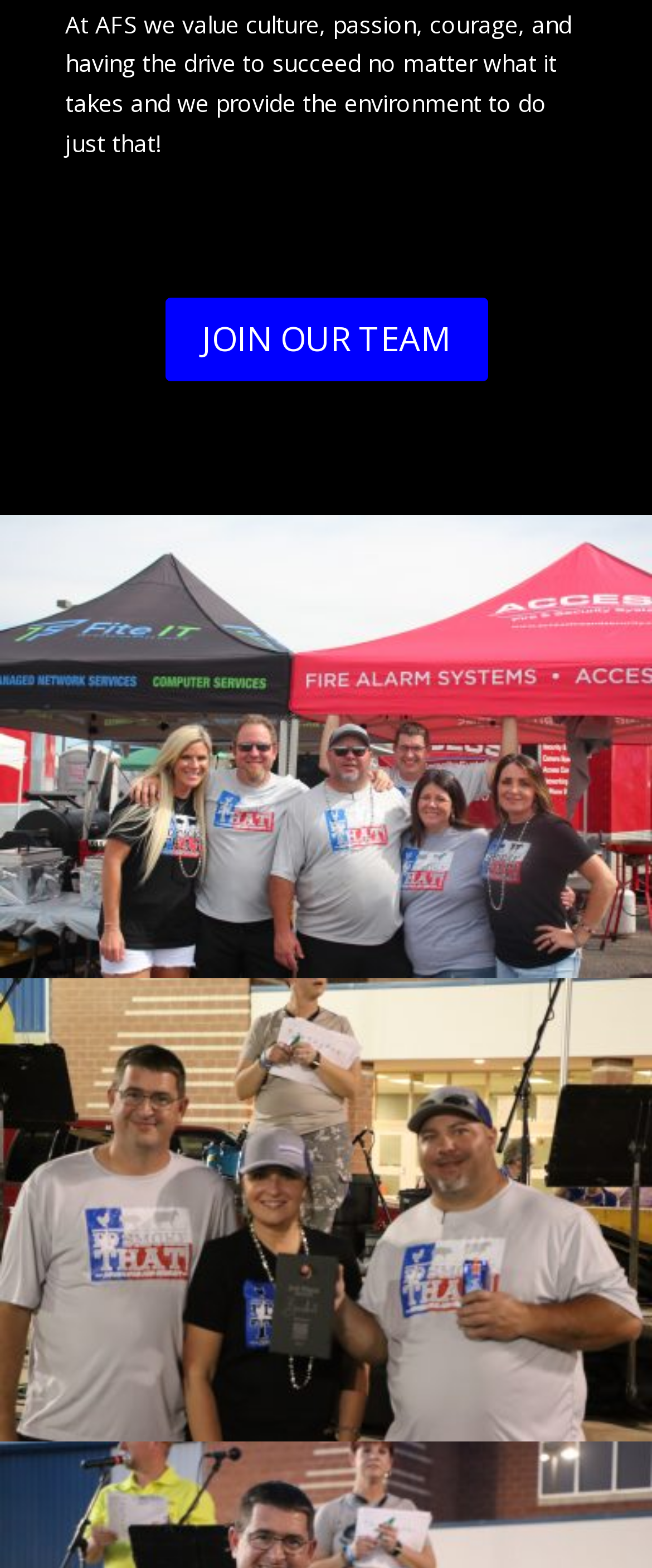Mark the bounding box of the element that matches the following description: "title="AFS-Chamber-BBQ-2021-1"".

[0.0, 0.903, 1.0, 0.923]